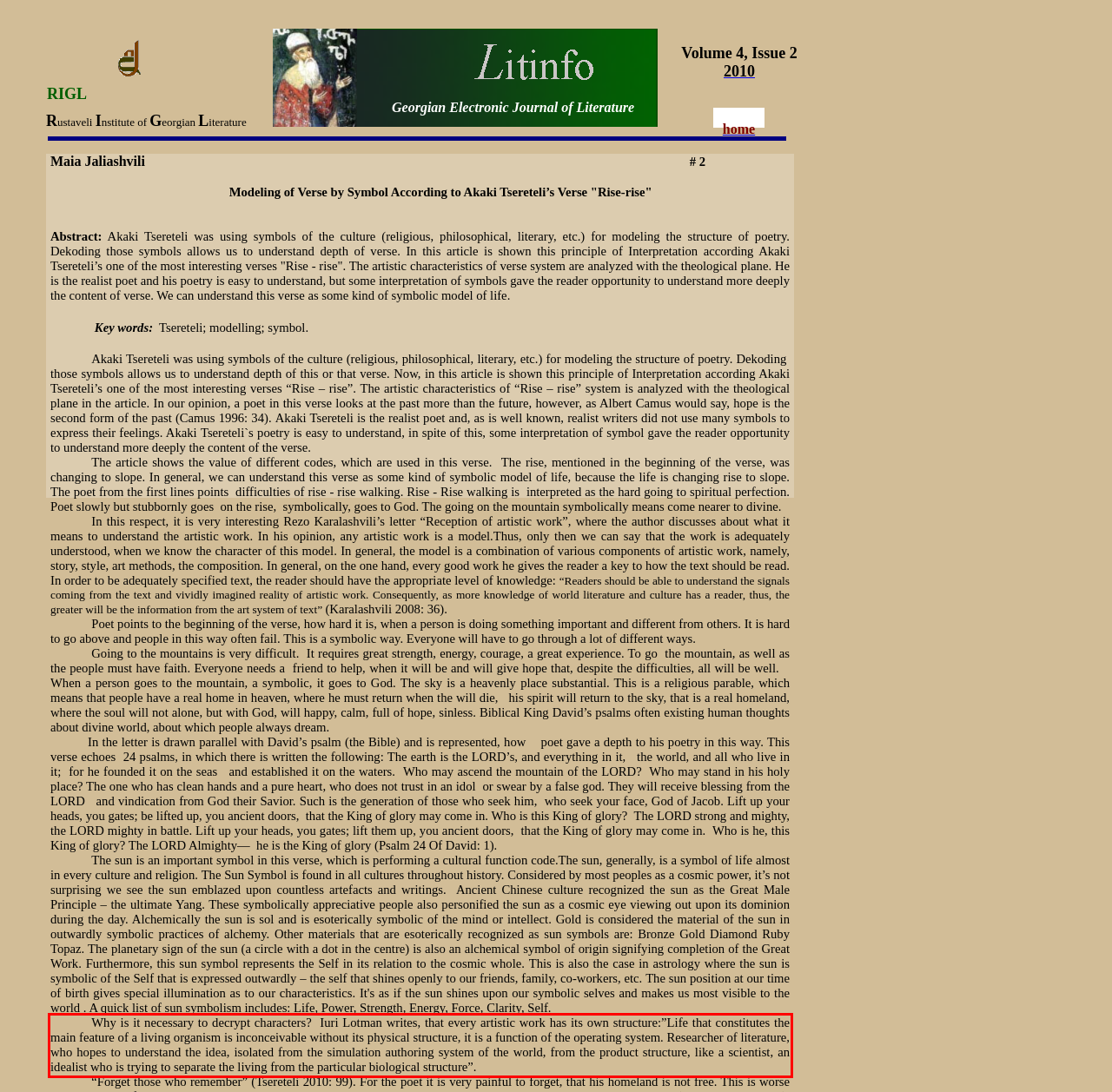You have a screenshot of a webpage with a red bounding box. Identify and extract the text content located inside the red bounding box.

Why is it necessary to decrypt characters? Iuri Lotman writes, that every artistic work has its own structure:”Life that constitutes the main feature of a living organism is inconceivable without its physical structure, it is a function of the operating system. Researcher of literature, who hopes to understand the idea, isolated from the simulation authoring system of the world, from the product structure, like a scientist, an idealist who is trying to separate the living from the particular biological structure”.